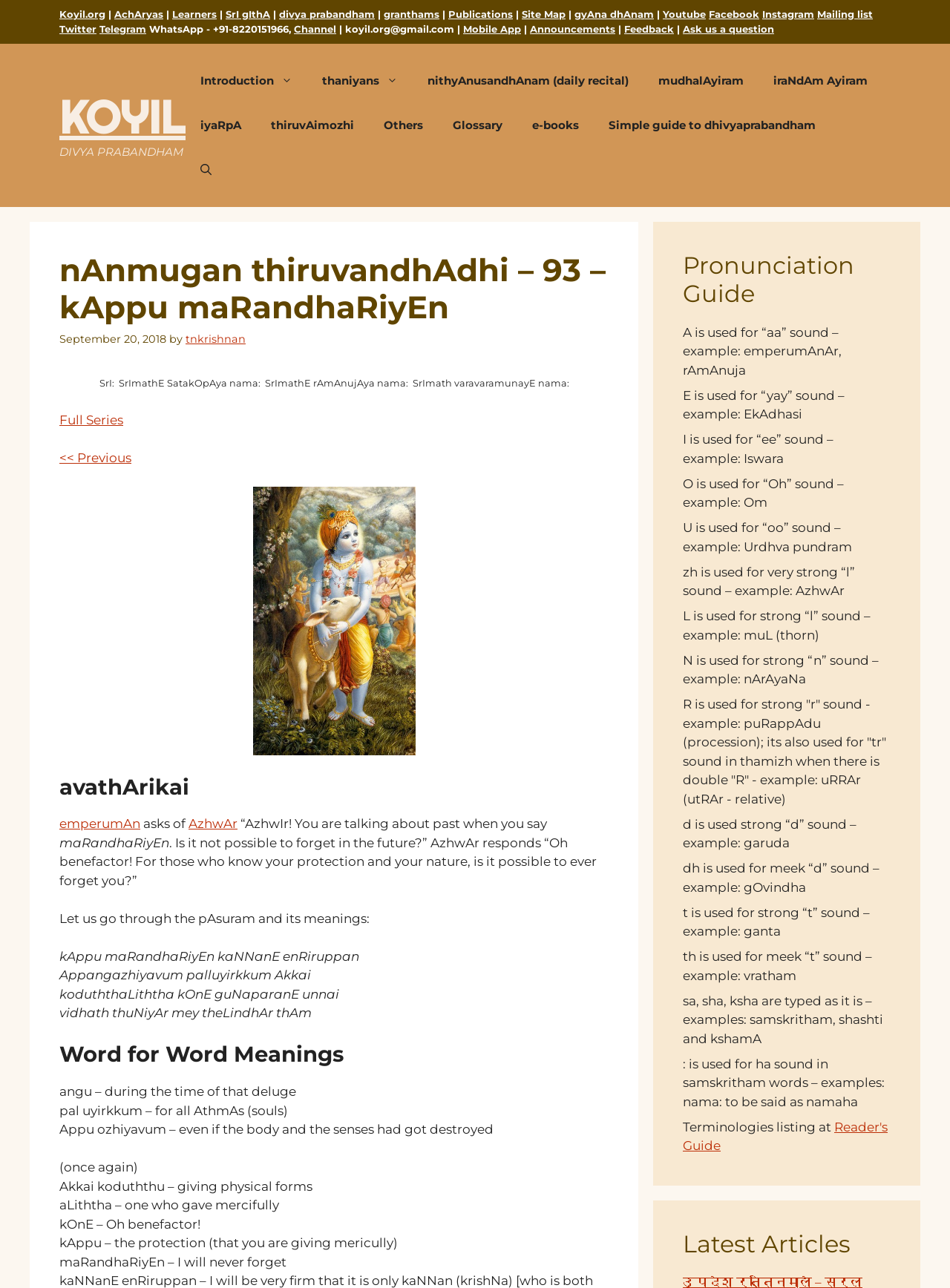Identify the bounding box coordinates for the element you need to click to achieve the following task: "Open the search". The coordinates must be four float values ranging from 0 to 1, formatted as [left, top, right, bottom].

[0.195, 0.115, 0.238, 0.149]